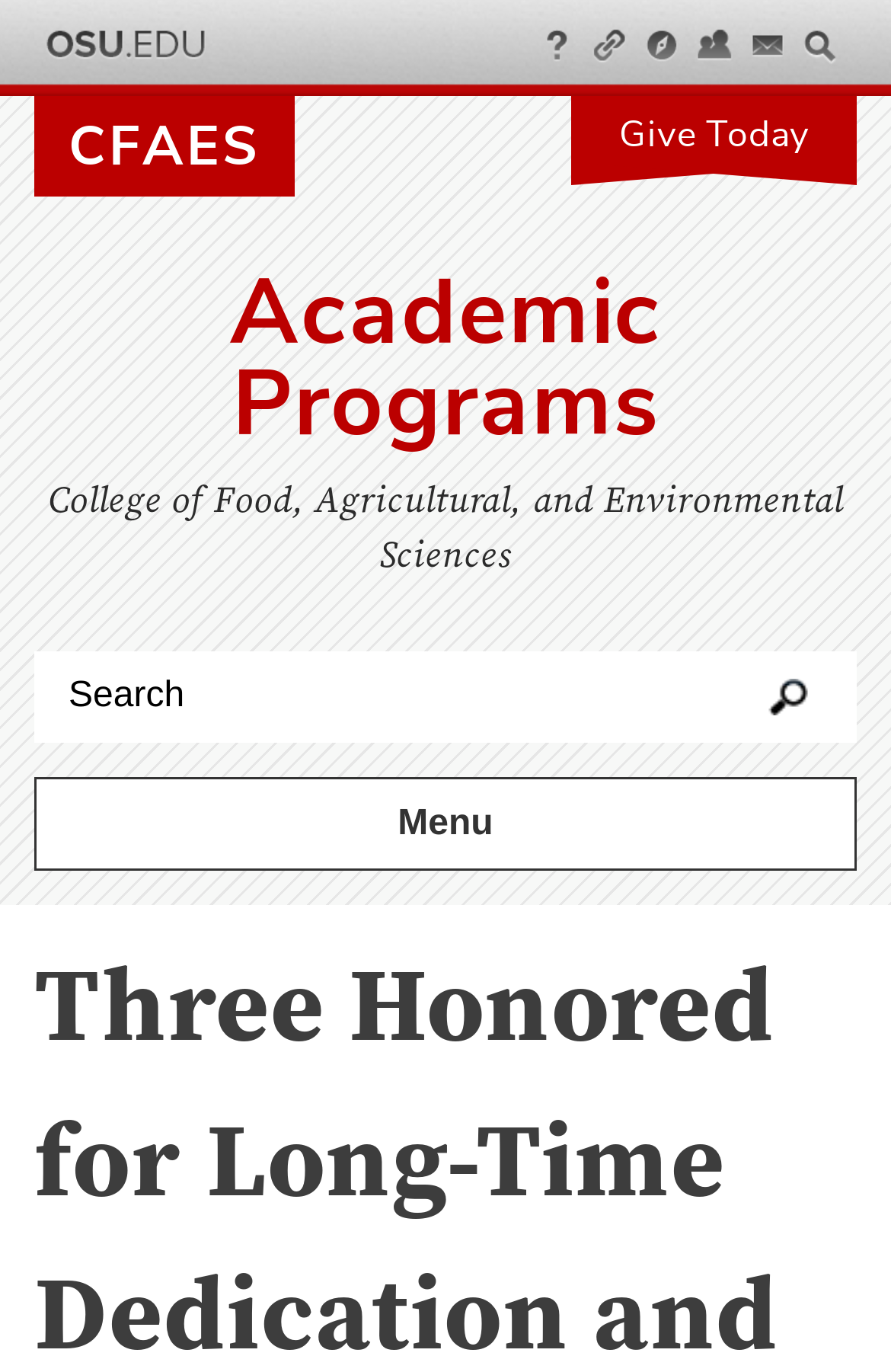Locate the UI element described by Search Ohio State and provide its bounding box coordinates. Use the format (top-left x, top-left y, bottom-right x, bottom-right y) with all values as floating point numbers between 0 and 1.

[0.89, 0.015, 0.949, 0.053]